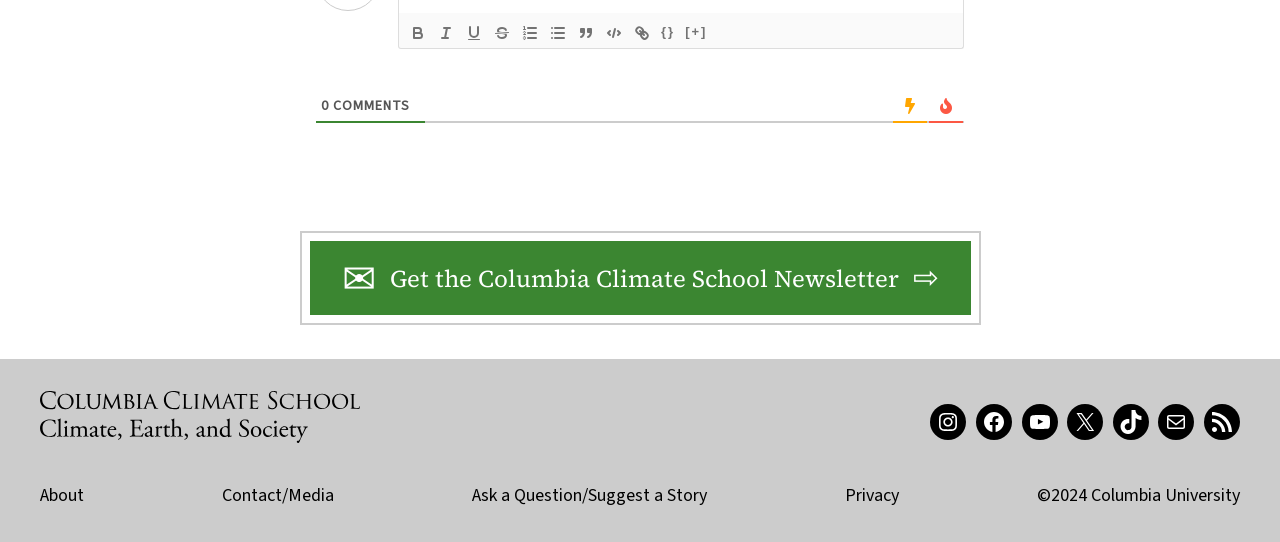Pinpoint the bounding box coordinates of the area that should be clicked to complete the following instruction: "Visit the About page". The coordinates must be given as four float numbers between 0 and 1, i.e., [left, top, right, bottom].

[0.031, 0.89, 0.066, 0.936]